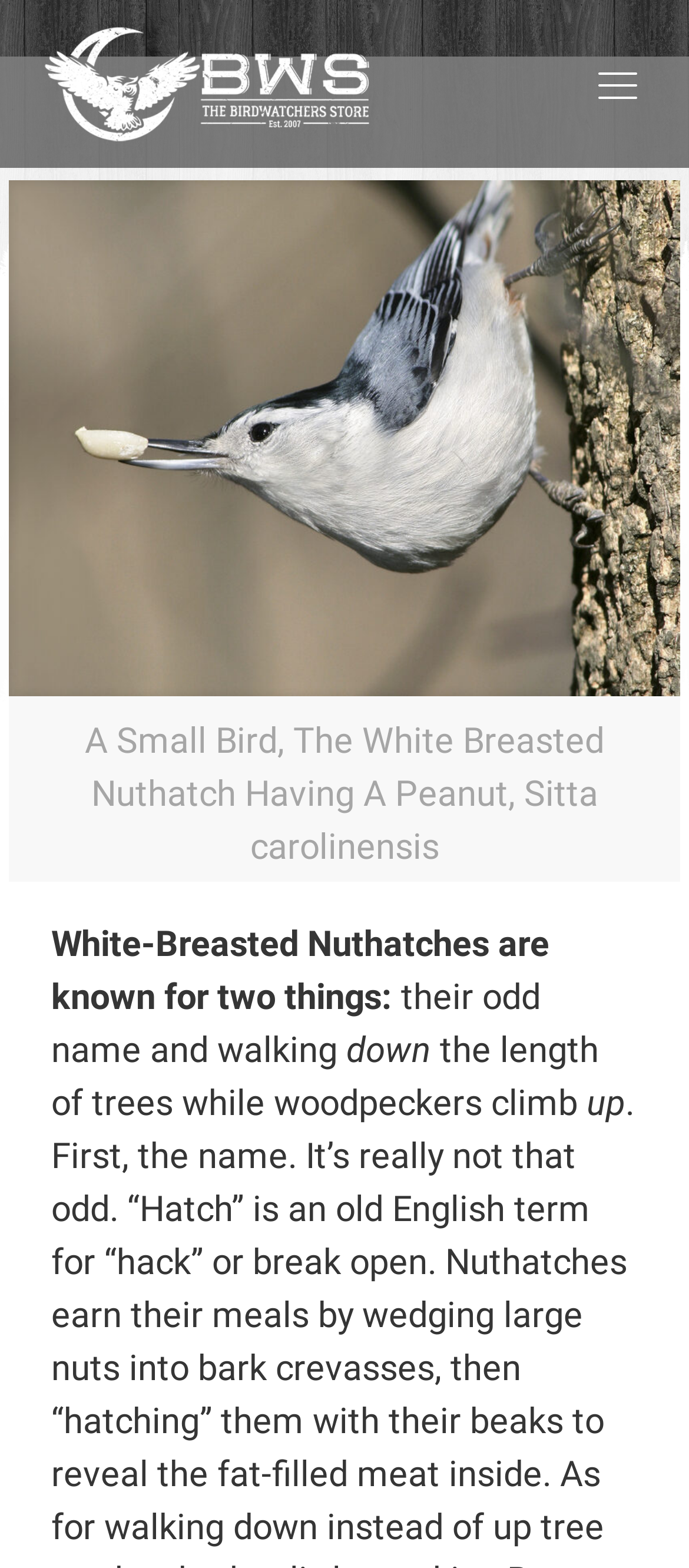What is the bird known for?
Based on the image, respond with a single word or phrase.

odd name and walking down trees